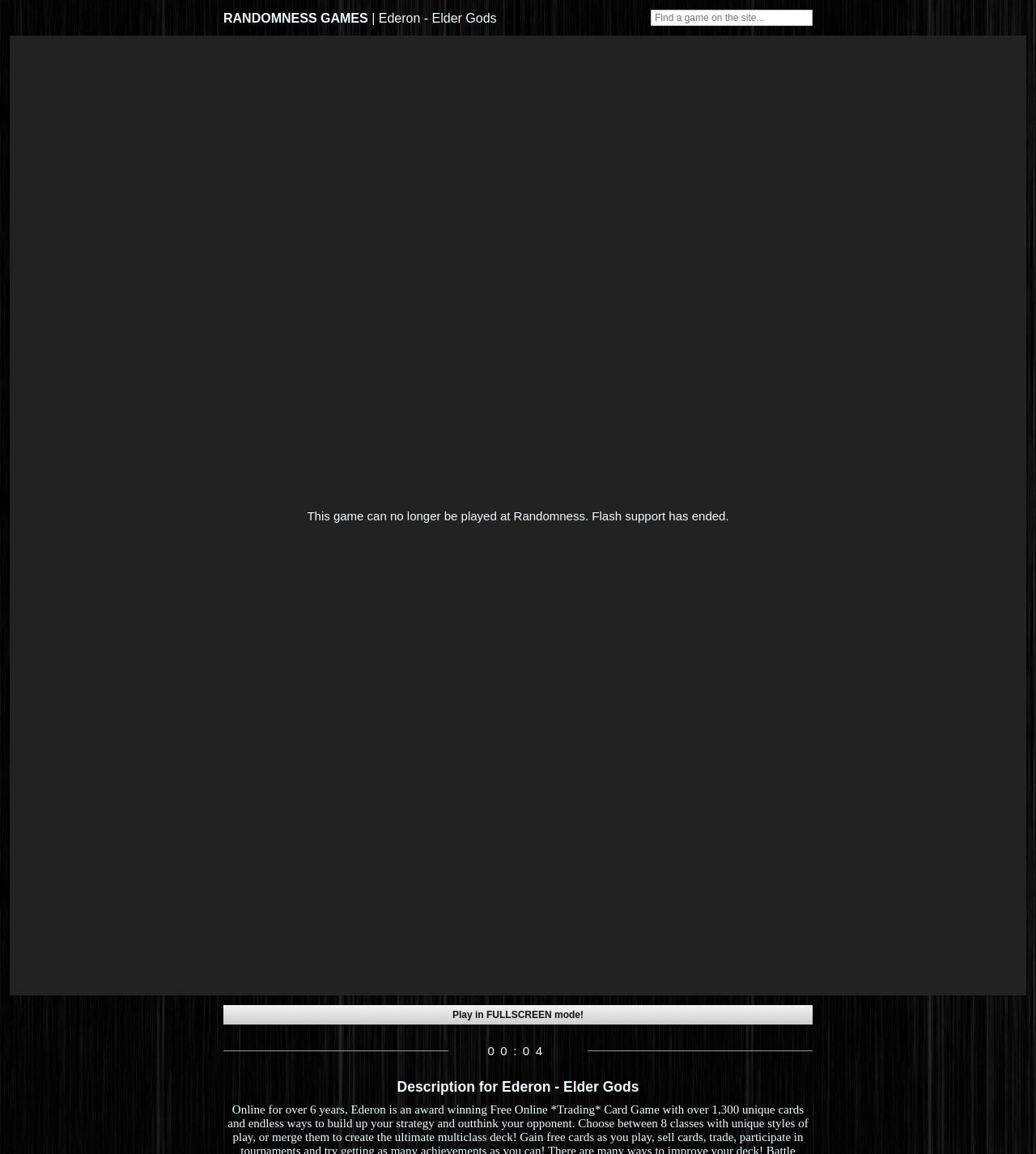Predict the bounding box of the UI element based on the description: "RANDOMNESS GAMES". The coordinates should be four float numbers between 0 and 1, formatted as [left, top, right, bottom].

[0.216, 0.01, 0.355, 0.022]